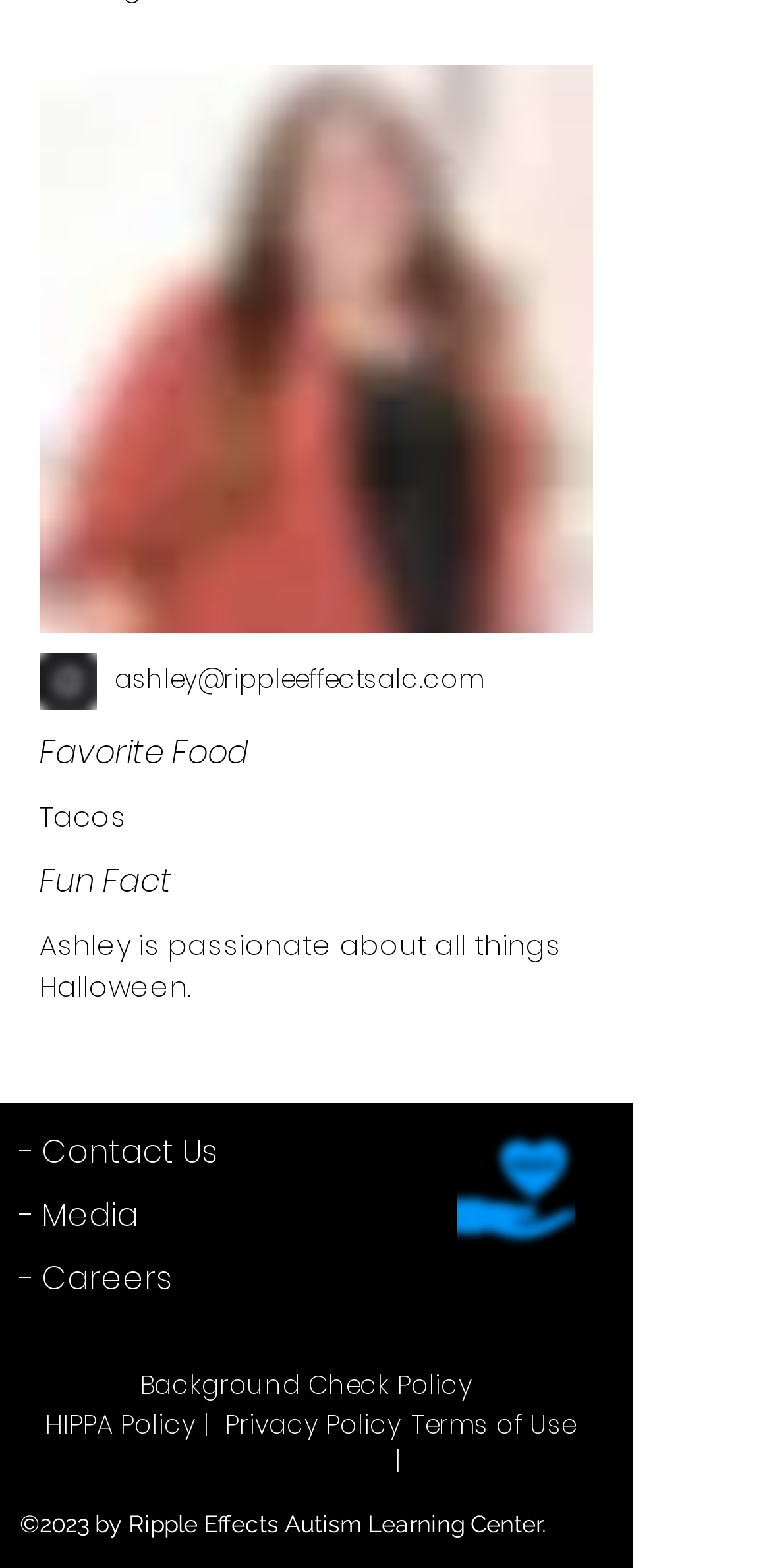Provide a single word or phrase answer to the question: 
How many headings are available on the webpage?

7